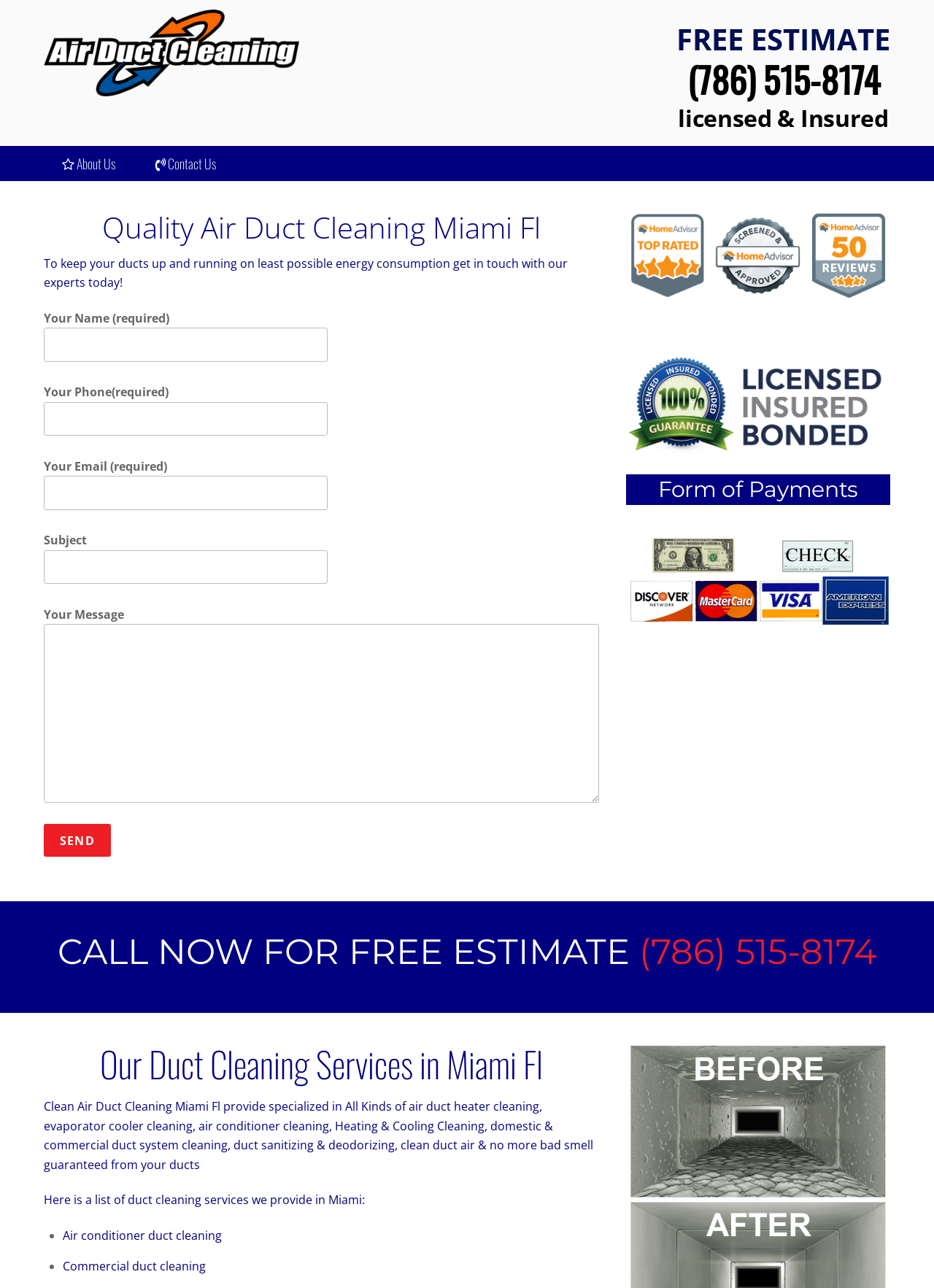Kindly determine the bounding box coordinates for the area that needs to be clicked to execute this instruction: "Search for something".

None